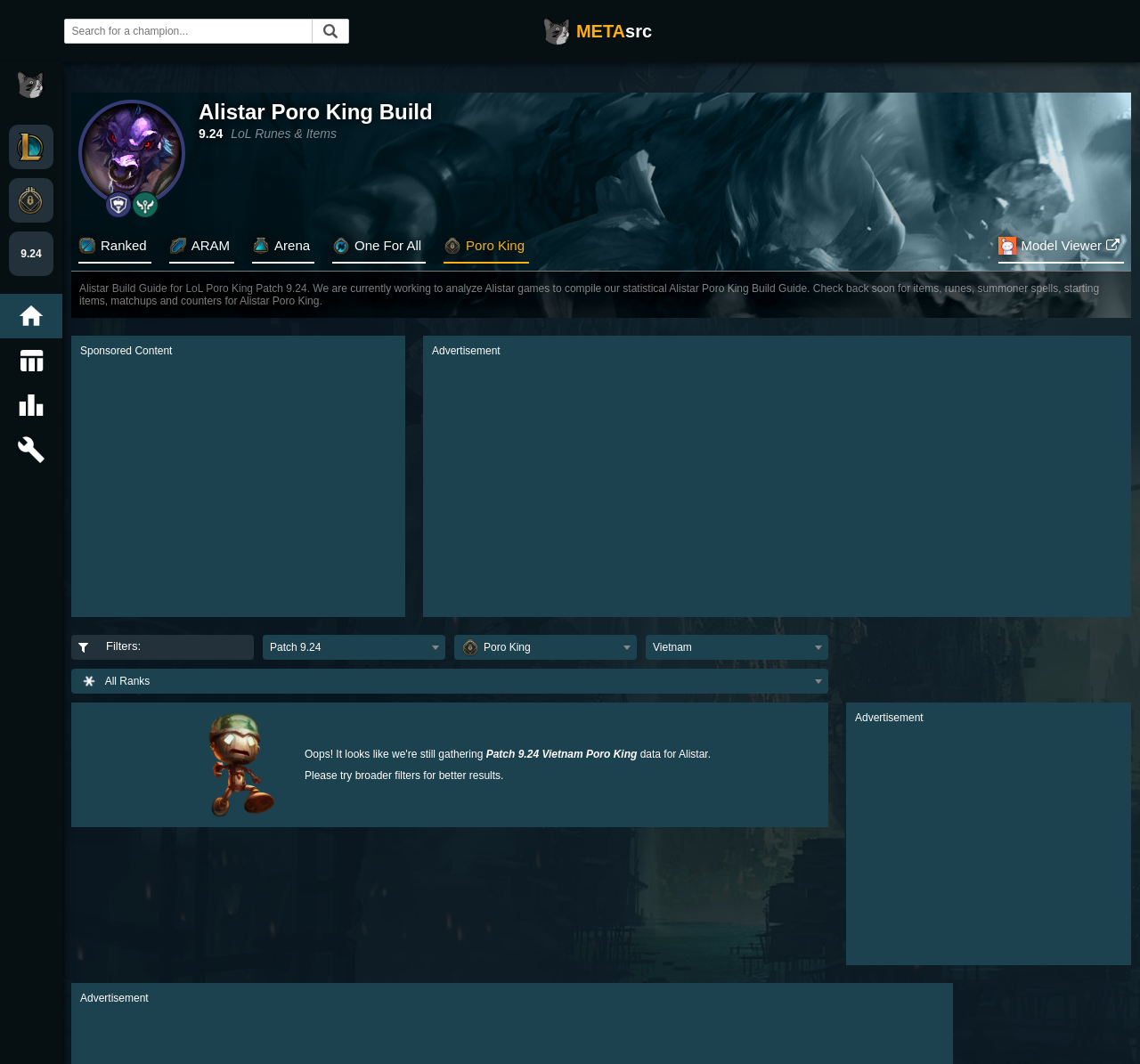Please determine the bounding box coordinates for the UI element described as: "ArenaArena".

[0.221, 0.219, 0.276, 0.248]